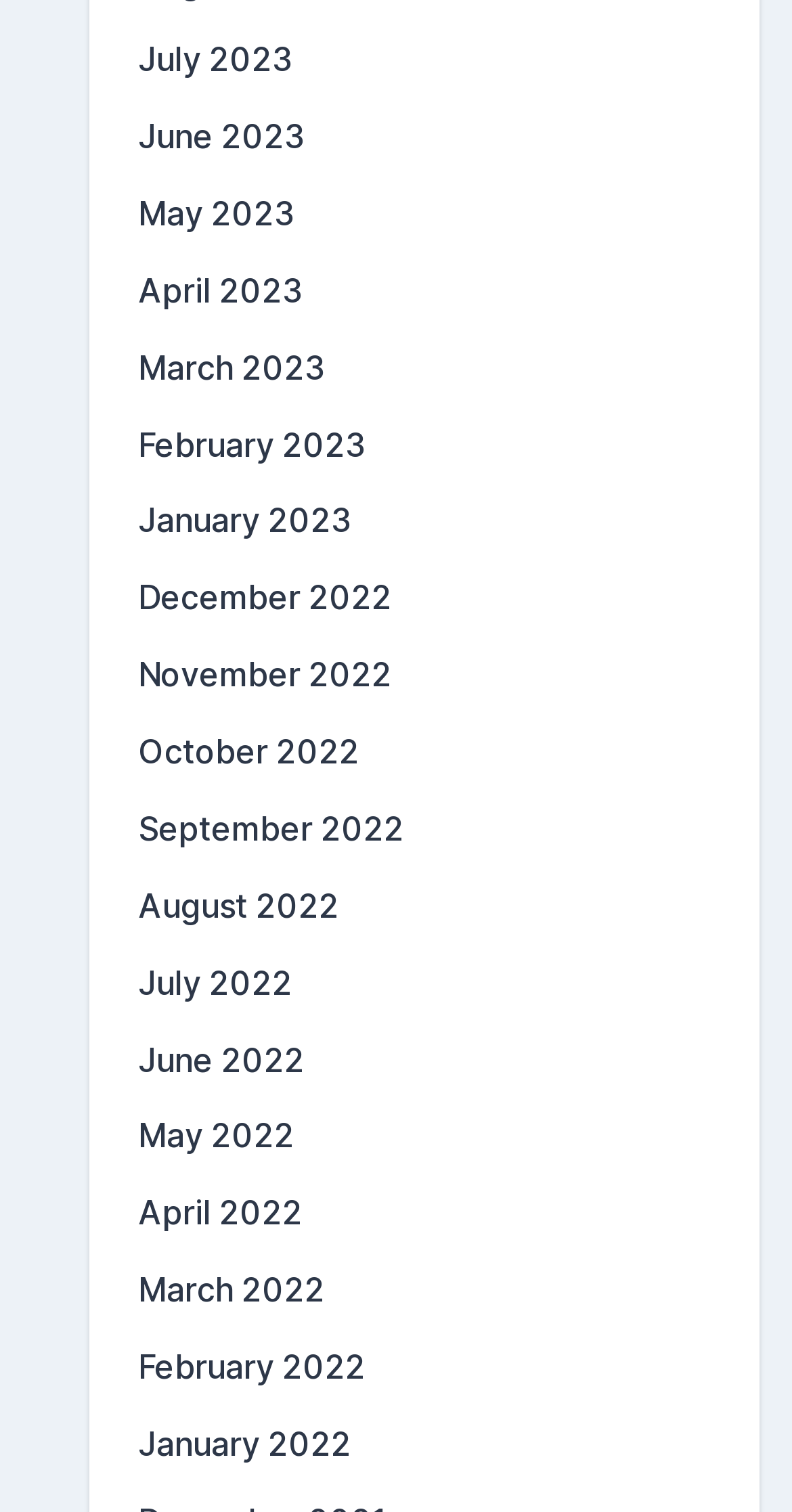Locate the bounding box coordinates of the element you need to click to accomplish the task described by this instruction: "View April 2023".

[0.174, 0.178, 0.382, 0.205]